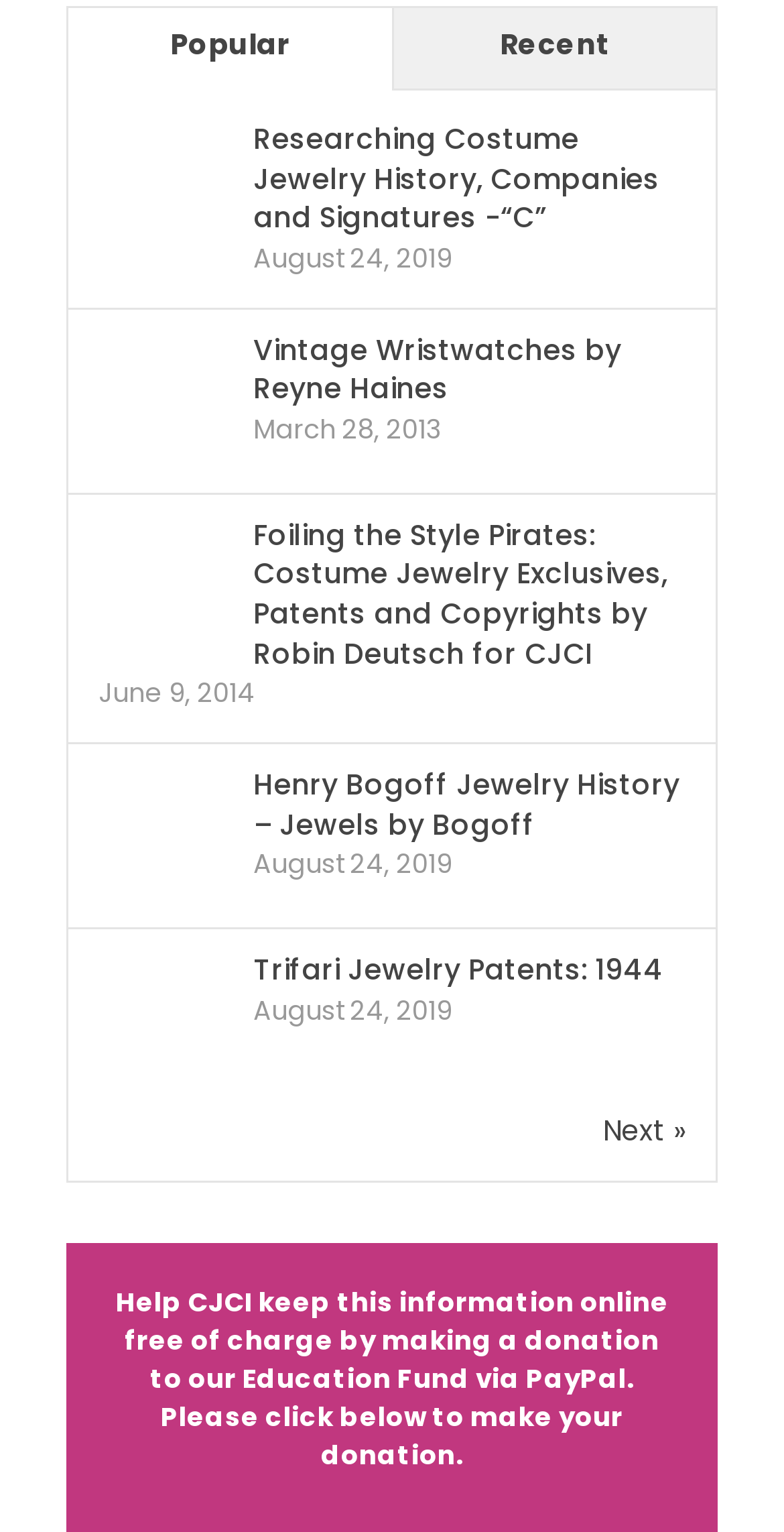Given the element description: "Next »", predict the bounding box coordinates of this UI element. The coordinates must be four float numbers between 0 and 1, given as [left, top, right, bottom].

[0.769, 0.726, 0.874, 0.751]